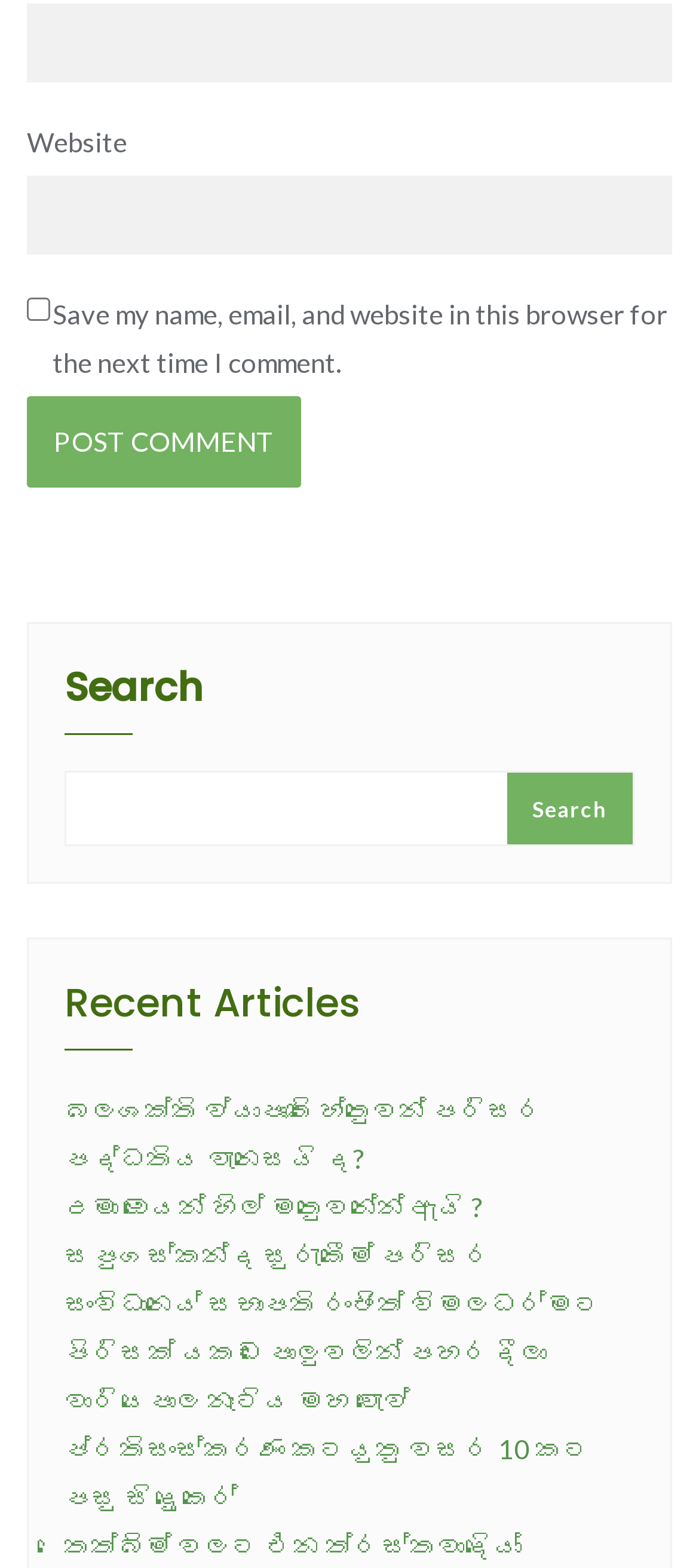Based on the description "තෙත්බිම් වලට එන ත්‍රස්තවාදියෝ", find the bounding box of the specified UI element.

[0.092, 0.975, 0.746, 0.996]